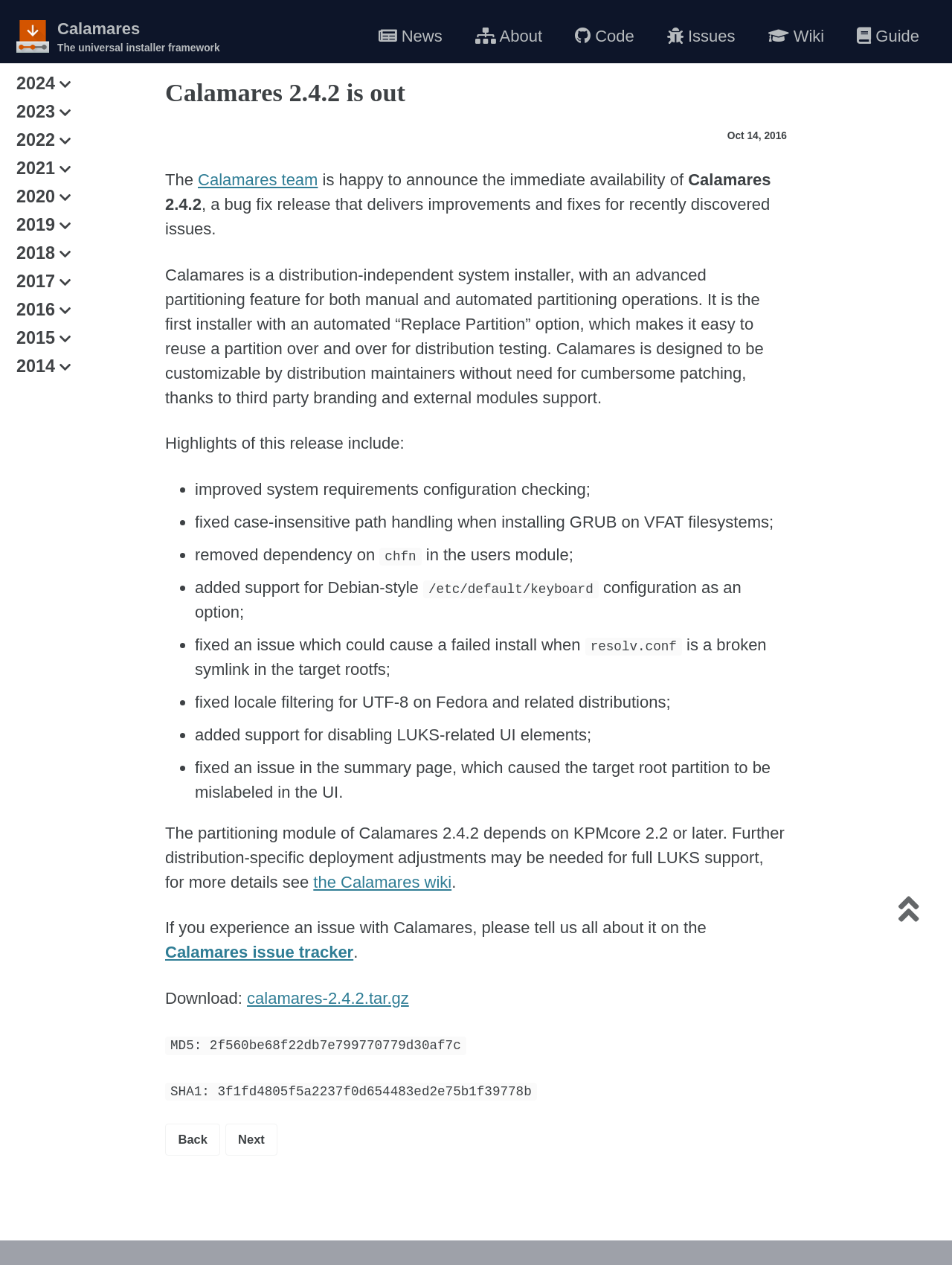Extract the main title from the webpage and generate its text.

Calamares 2.4.2 is out